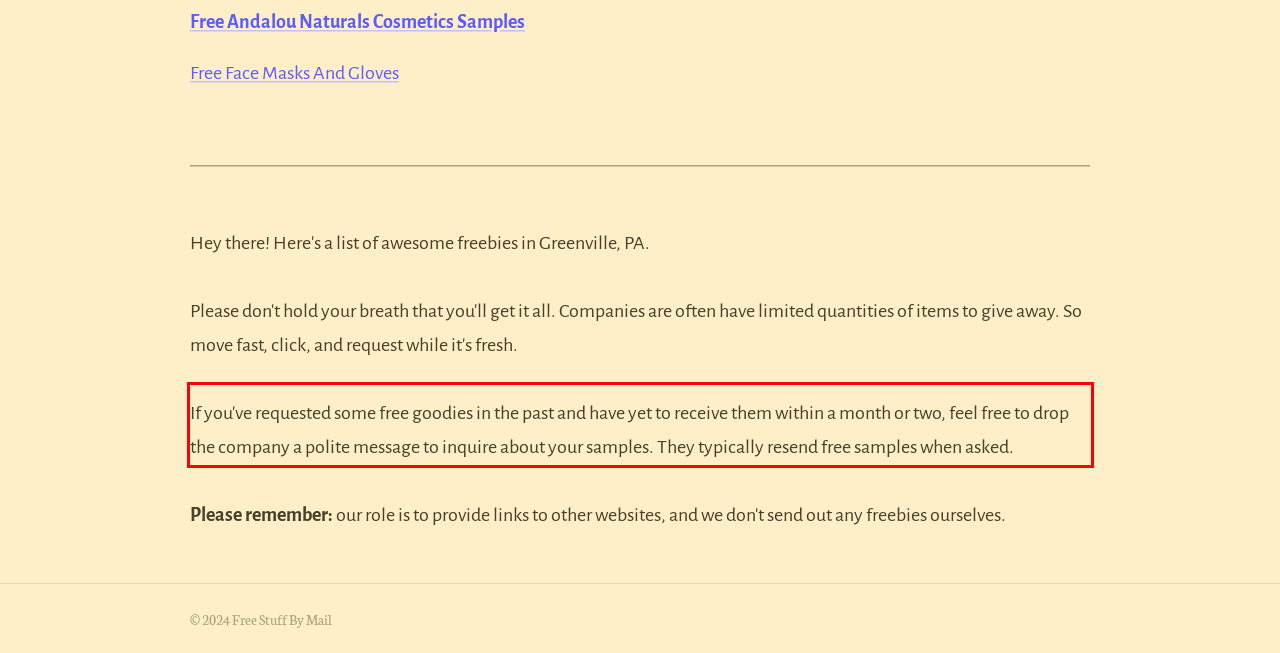You are given a screenshot of a webpage with a UI element highlighted by a red bounding box. Please perform OCR on the text content within this red bounding box.

If you've requested some free goodies in the past and have yet to receive them within a month or two, feel free to drop the company a polite message to inquire about your samples. They typically resend free samples when asked.